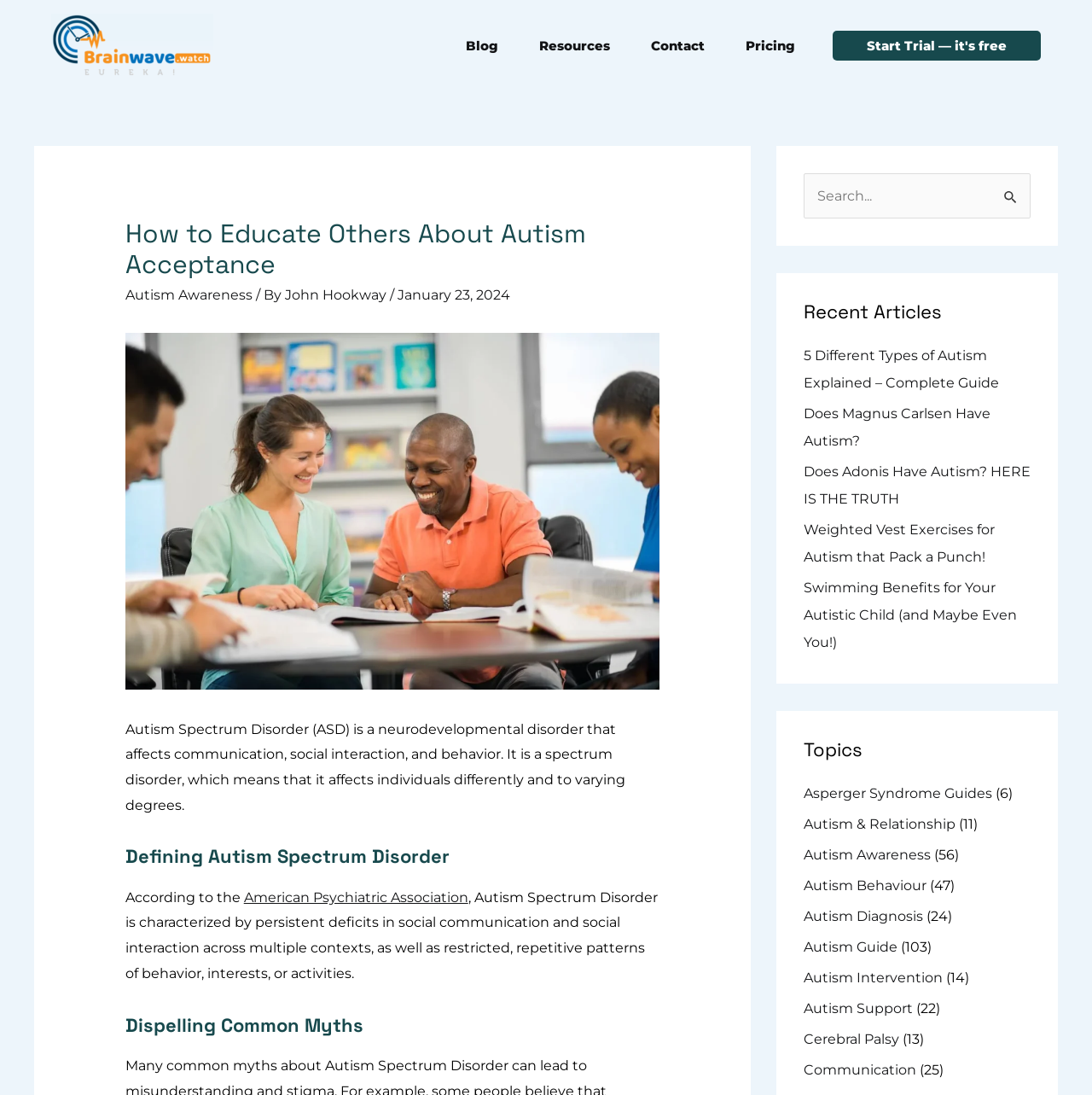What are the topics categorized on the webpage?
Look at the screenshot and provide an in-depth answer.

The topics are categorized in the section 'Topics' which appears below the 'Recent Articles' section. The topics are listed as links with their titles, such as 'Asperger Syndrome Guides', 'Autism & Relationship', and so on, along with the number of articles in each topic.